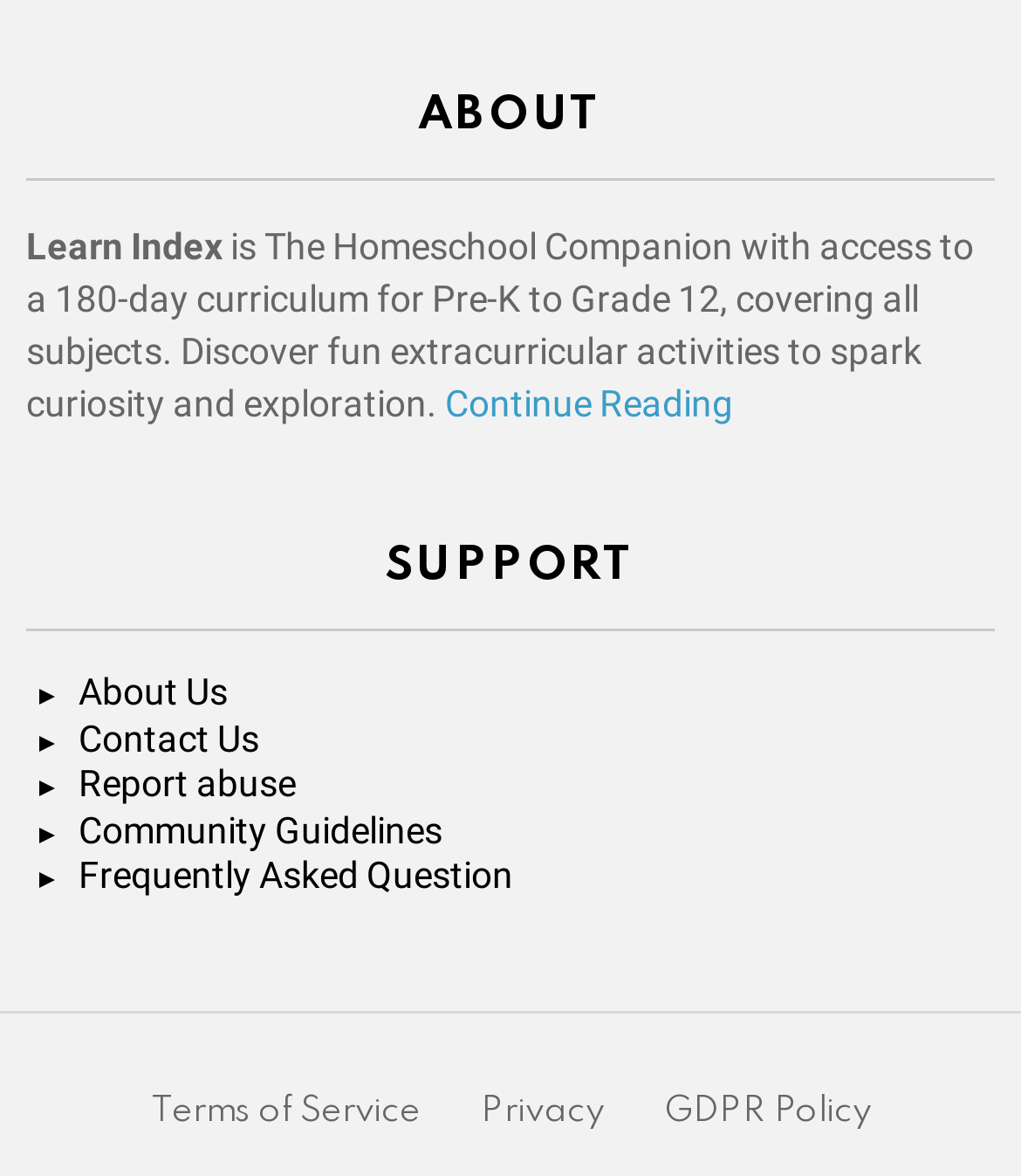Please identify the bounding box coordinates of the clickable area that will allow you to execute the instruction: "Retweet the post".

None